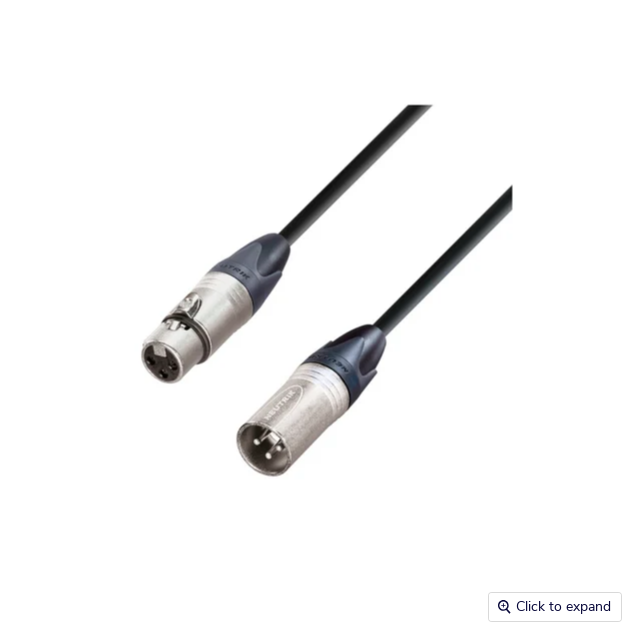What is the color of the cable's exterior?
Look at the image and provide a short answer using one word or a phrase.

Black